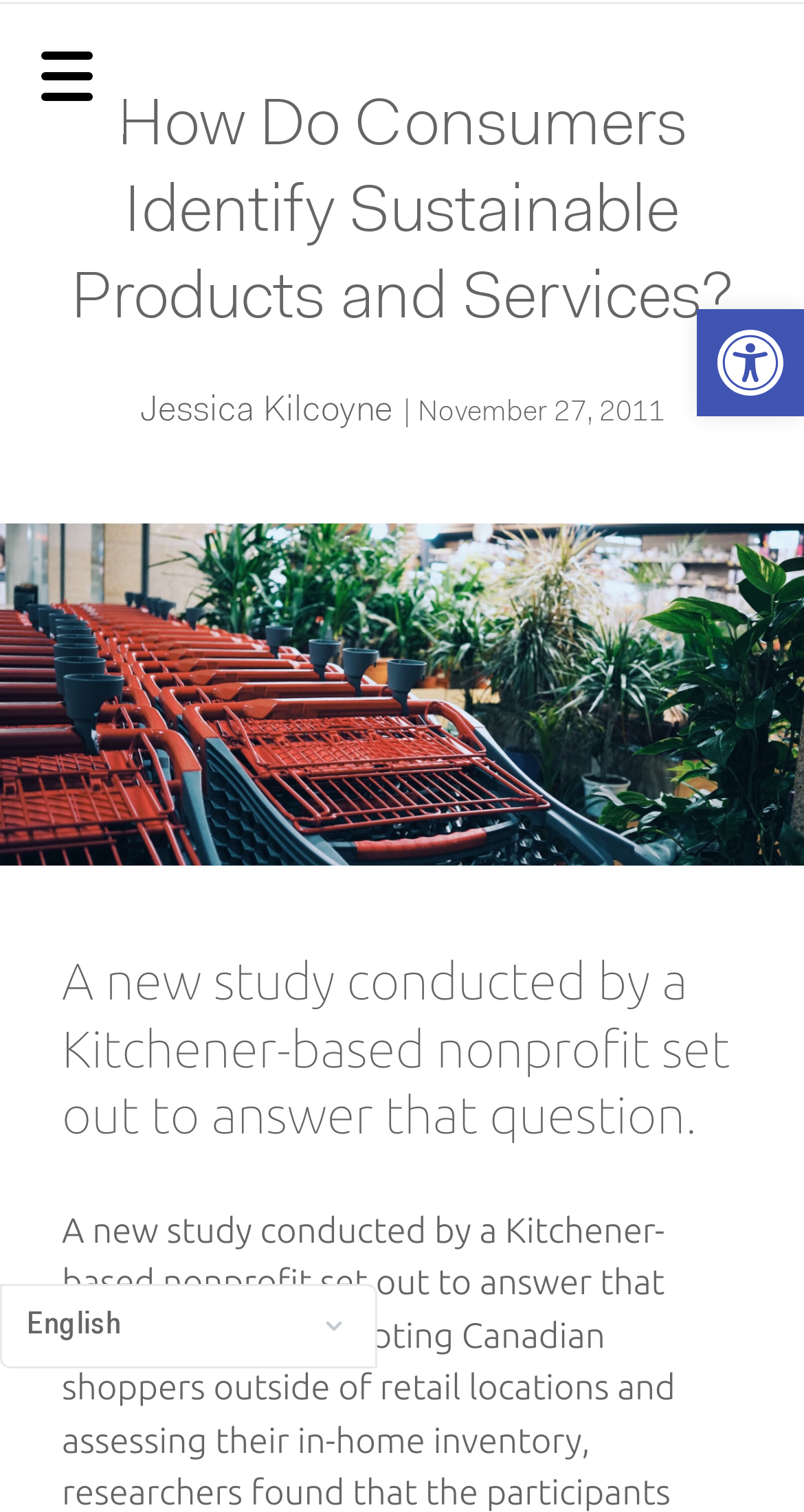Bounding box coordinates are specified in the format (top-left x, top-left y, bottom-right x, bottom-right y). All values are floating point numbers bounded between 0 and 1. Please provide the bounding box coordinate of the region this sentence describes: Open toolbar Accessibility Tools

[0.867, 0.204, 1.0, 0.275]